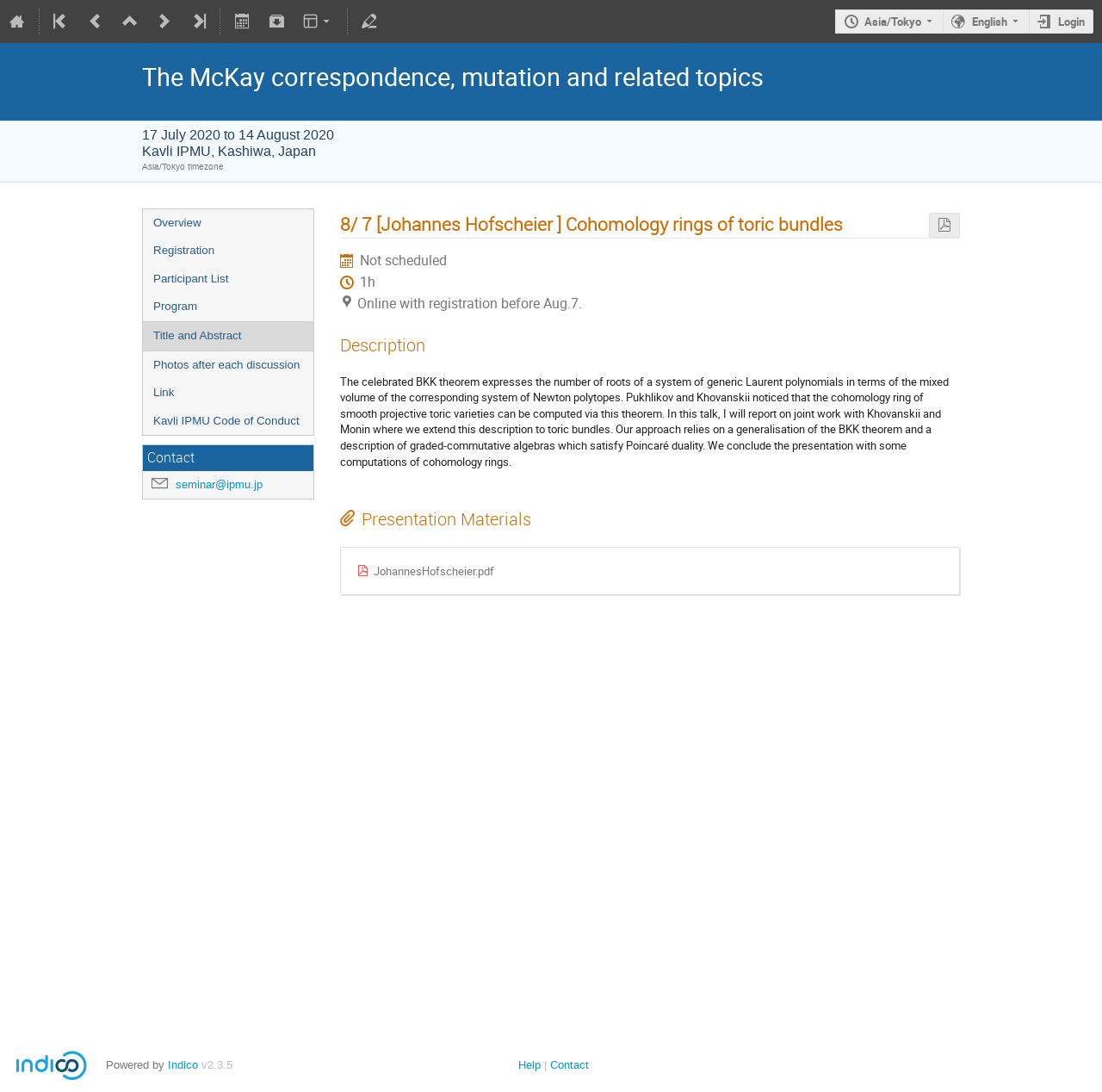Please identify the coordinates of the bounding box that should be clicked to fulfill this instruction: "Contact the seminar organizer".

[0.159, 0.437, 0.238, 0.451]